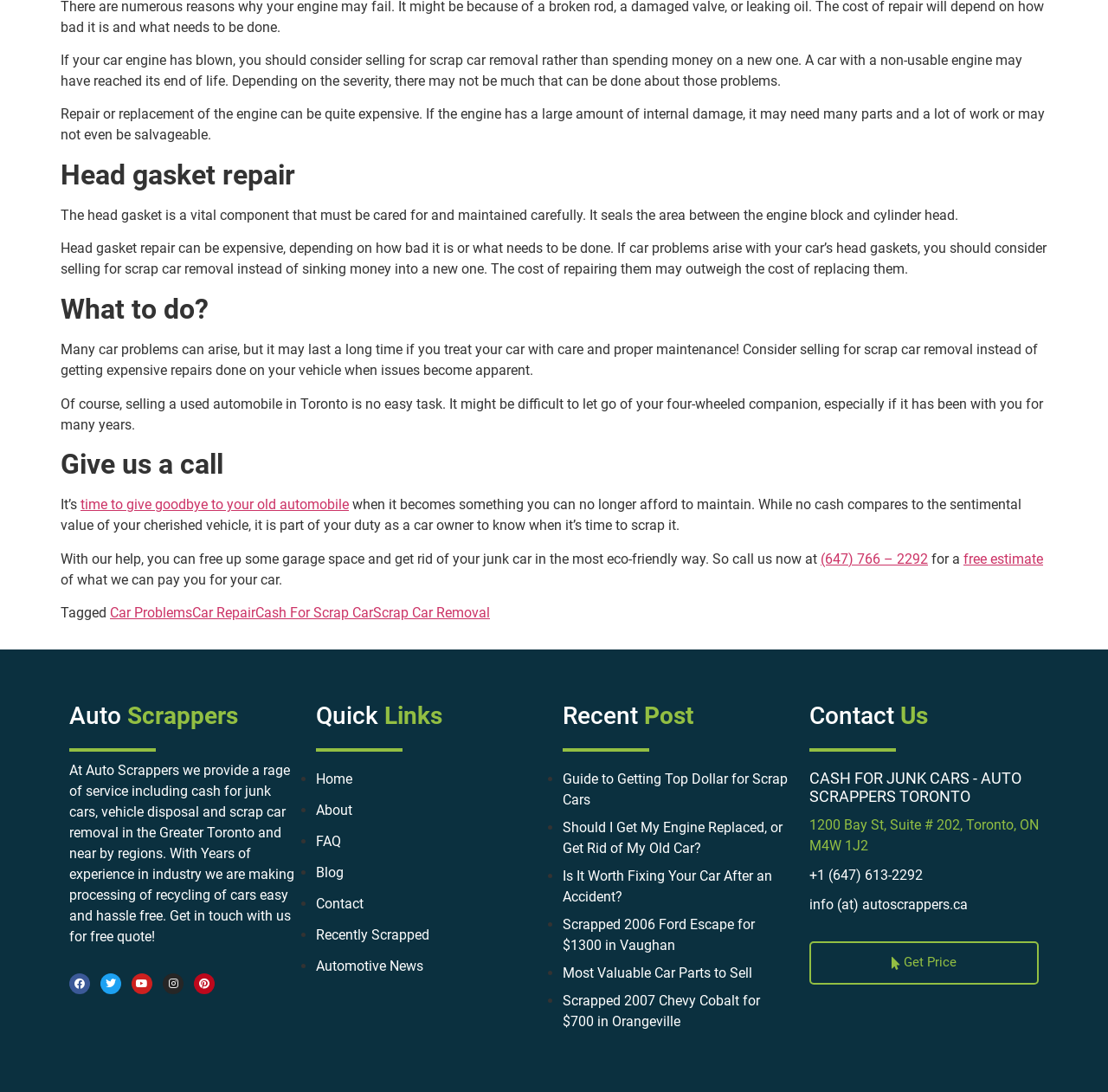Given the description "Scrap Car Removal", determine the bounding box of the corresponding UI element.

[0.337, 0.554, 0.442, 0.569]